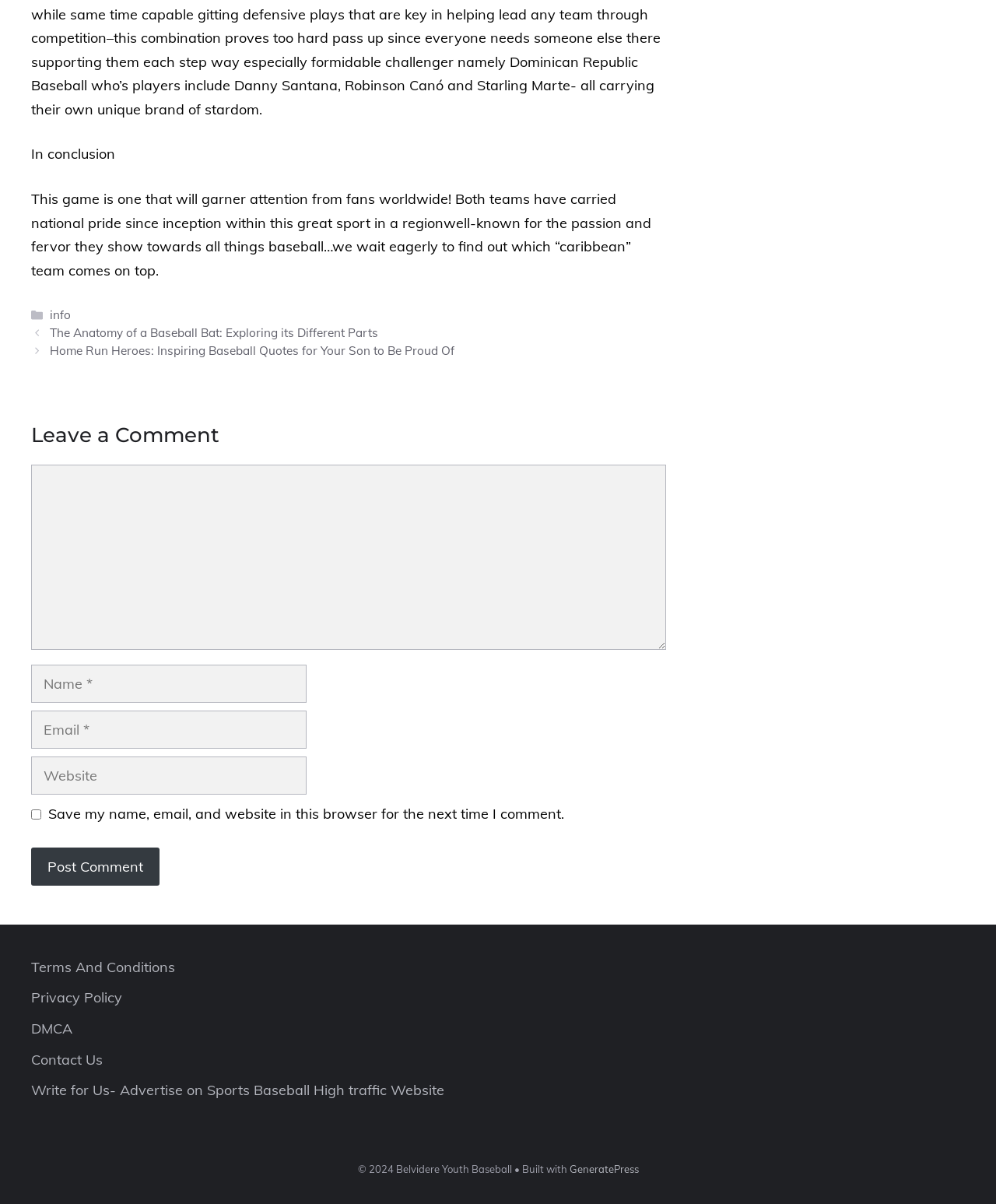Please give the bounding box coordinates of the area that should be clicked to fulfill the following instruction: "Leave a comment". The coordinates should be in the format of four float numbers from 0 to 1, i.e., [left, top, right, bottom].

[0.031, 0.351, 0.669, 0.373]